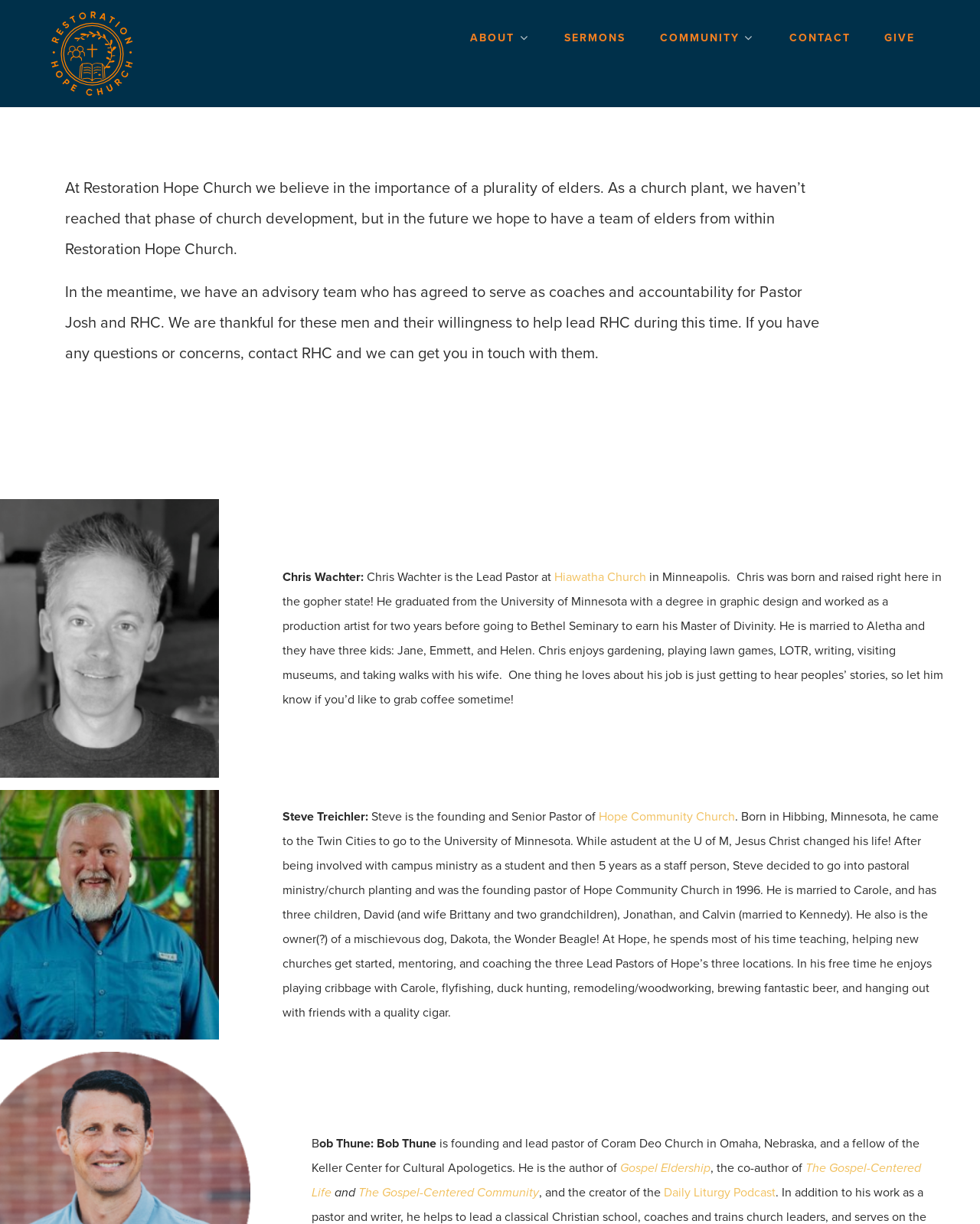How many links are there in the top navigation menu?
Look at the screenshot and respond with one word or a short phrase.

5